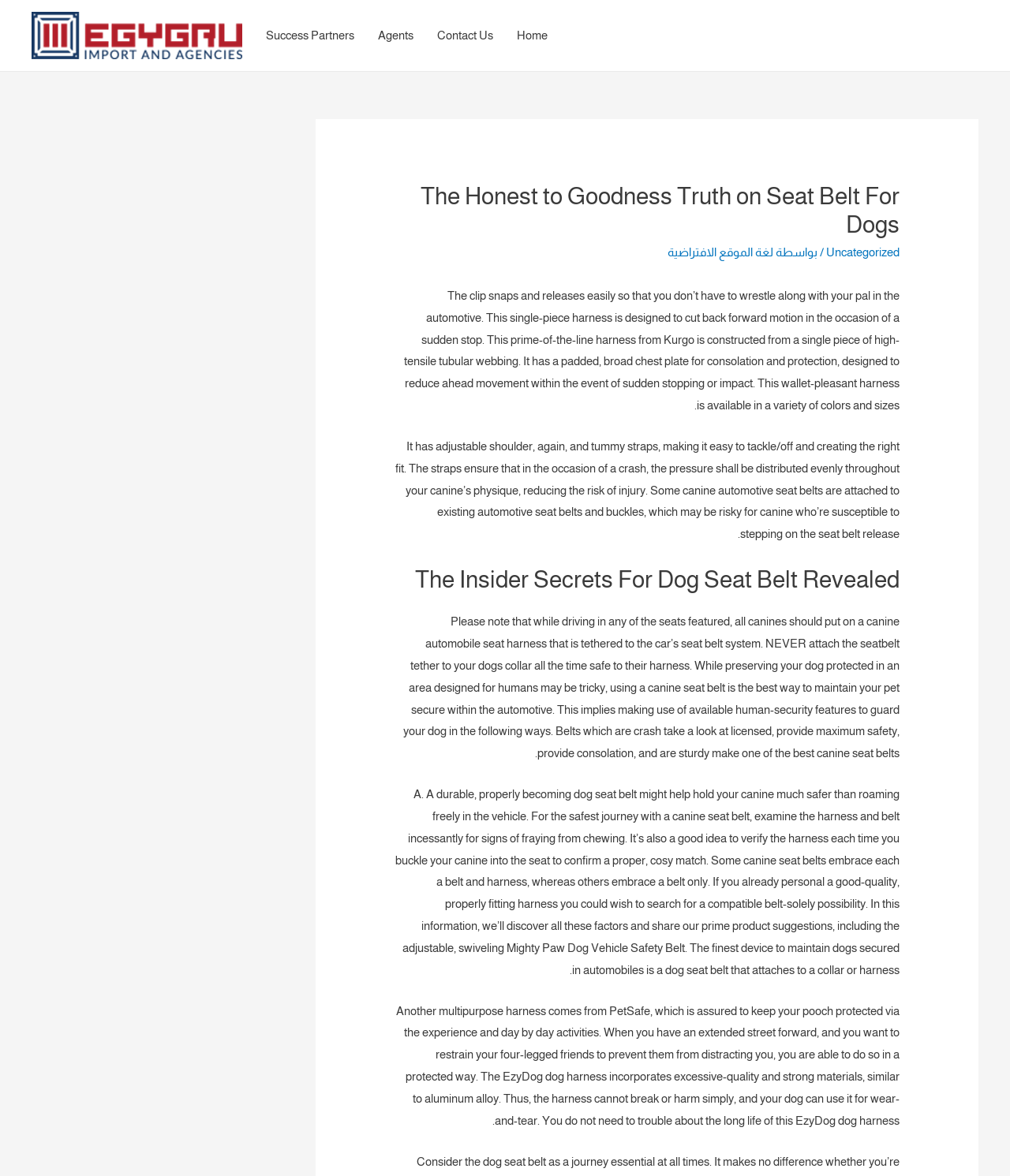What is the main topic of this webpage?
Examine the screenshot and reply with a single word or phrase.

Seat Belt For Dogs